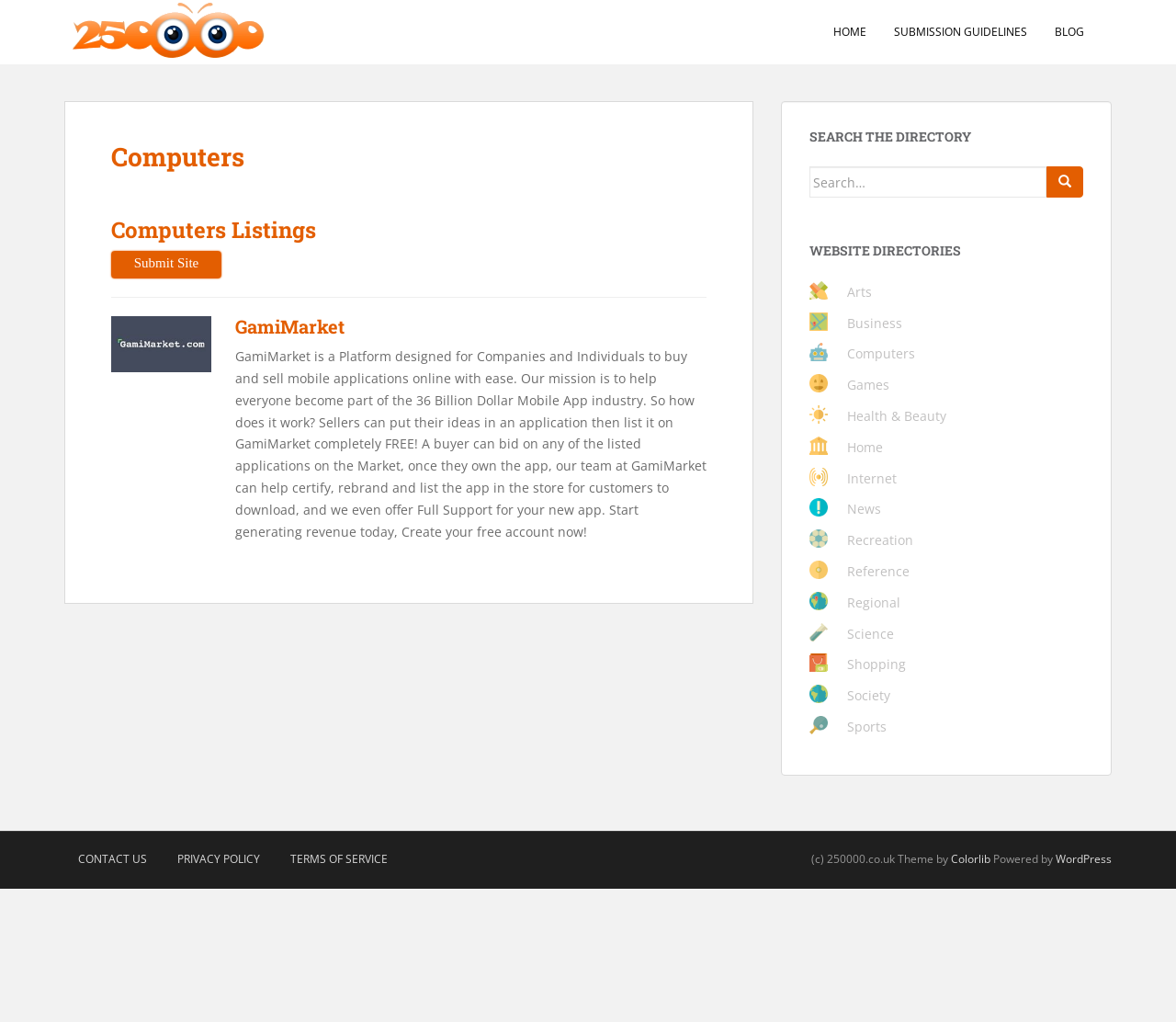Locate the bounding box of the UI element based on this description: "Home". Provide four float numbers between 0 and 1 as [left, top, right, bottom].

[0.72, 0.429, 0.751, 0.446]